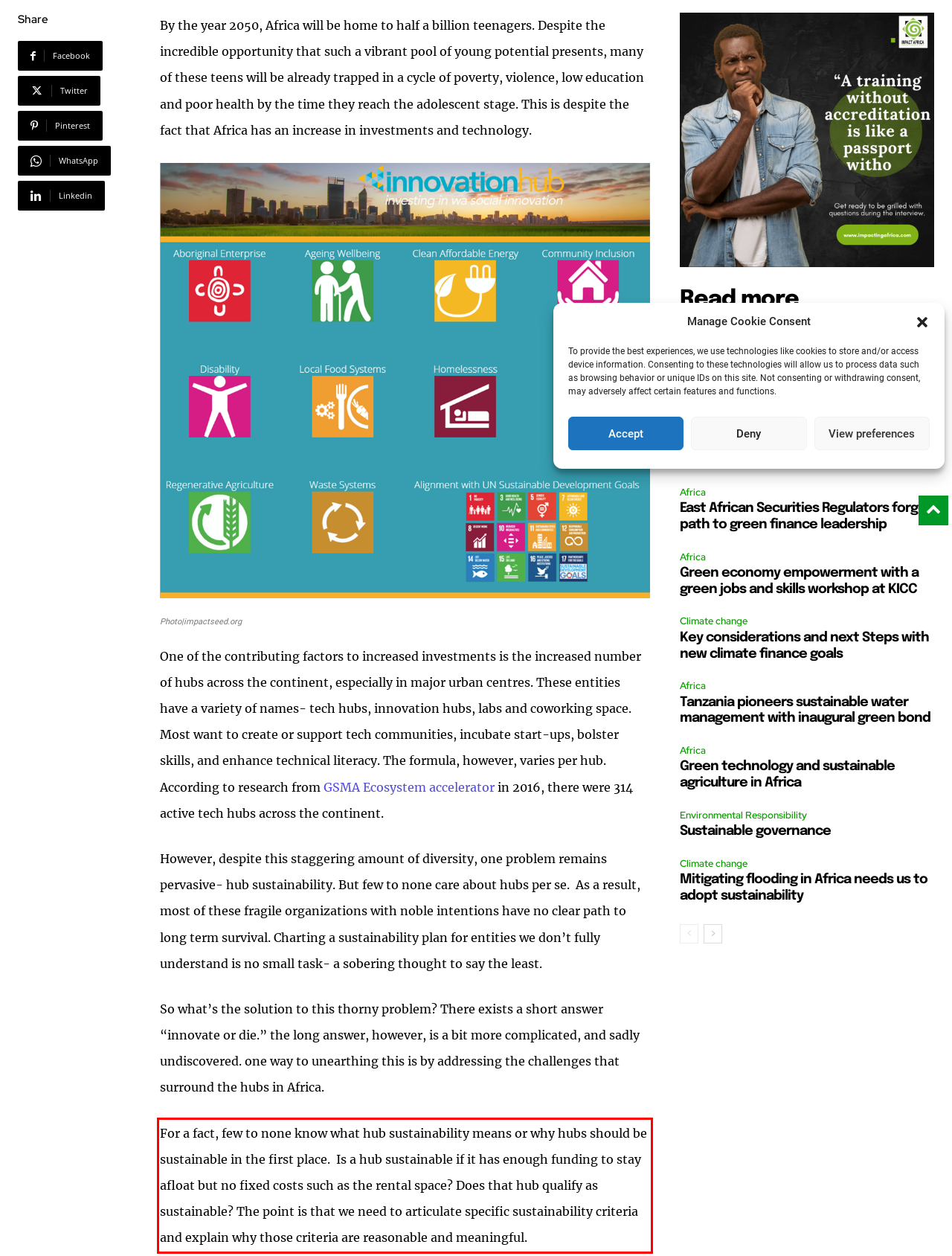Observe the screenshot of the webpage, locate the red bounding box, and extract the text content within it.

For a fact, few to none know what hub sustainability means or why hubs should be sustainable in the first place. Is a hub sustainable if it has enough funding to stay afloat but no fixed costs such as the rental space? Does that hub qualify as sustainable? The point is that we need to articulate specific sustainability criteria and explain why those criteria are reasonable and meaningful.